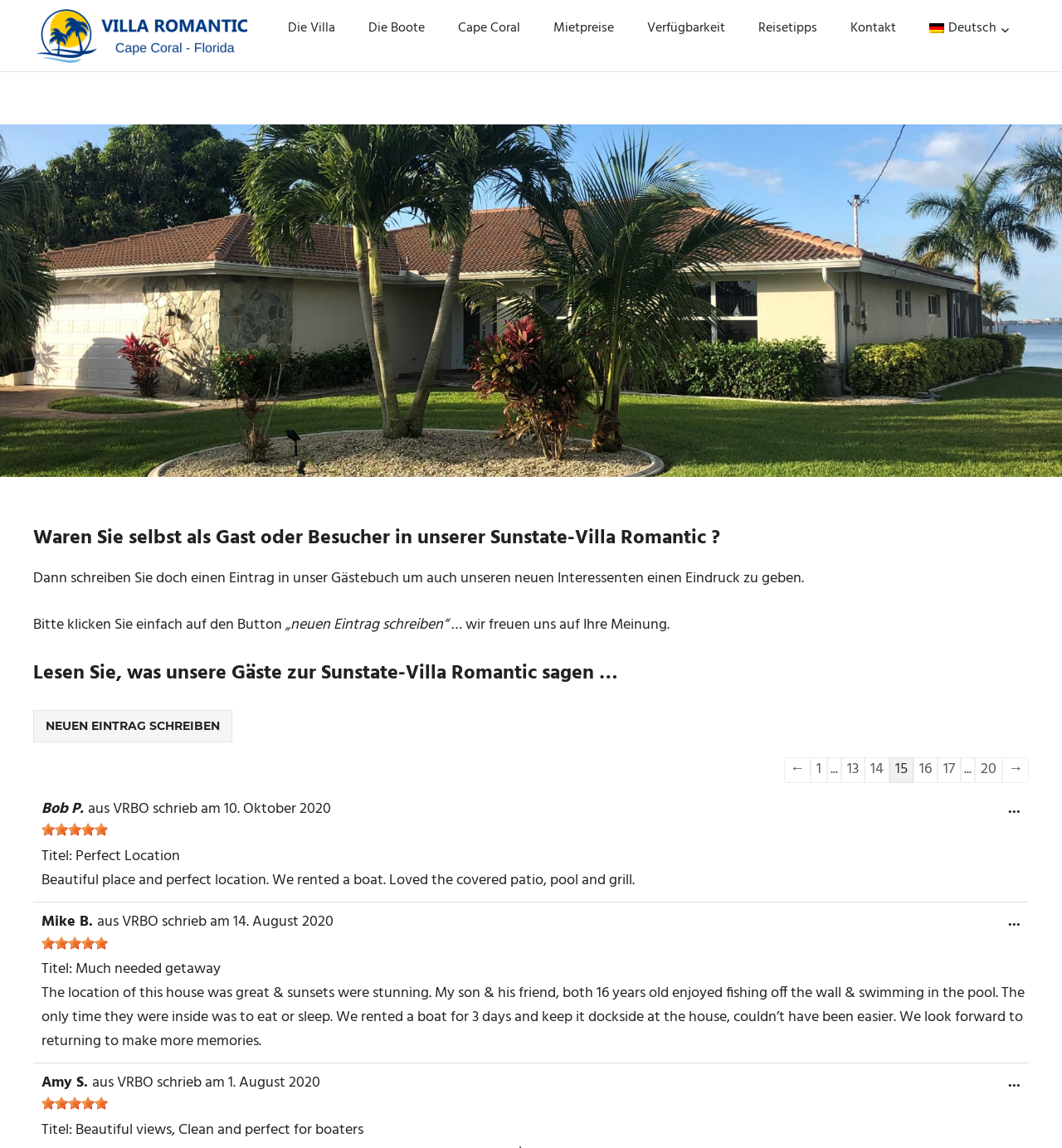Determine the bounding box coordinates of the area to click in order to meet this instruction: "Write a new review".

[0.031, 0.619, 0.219, 0.646]